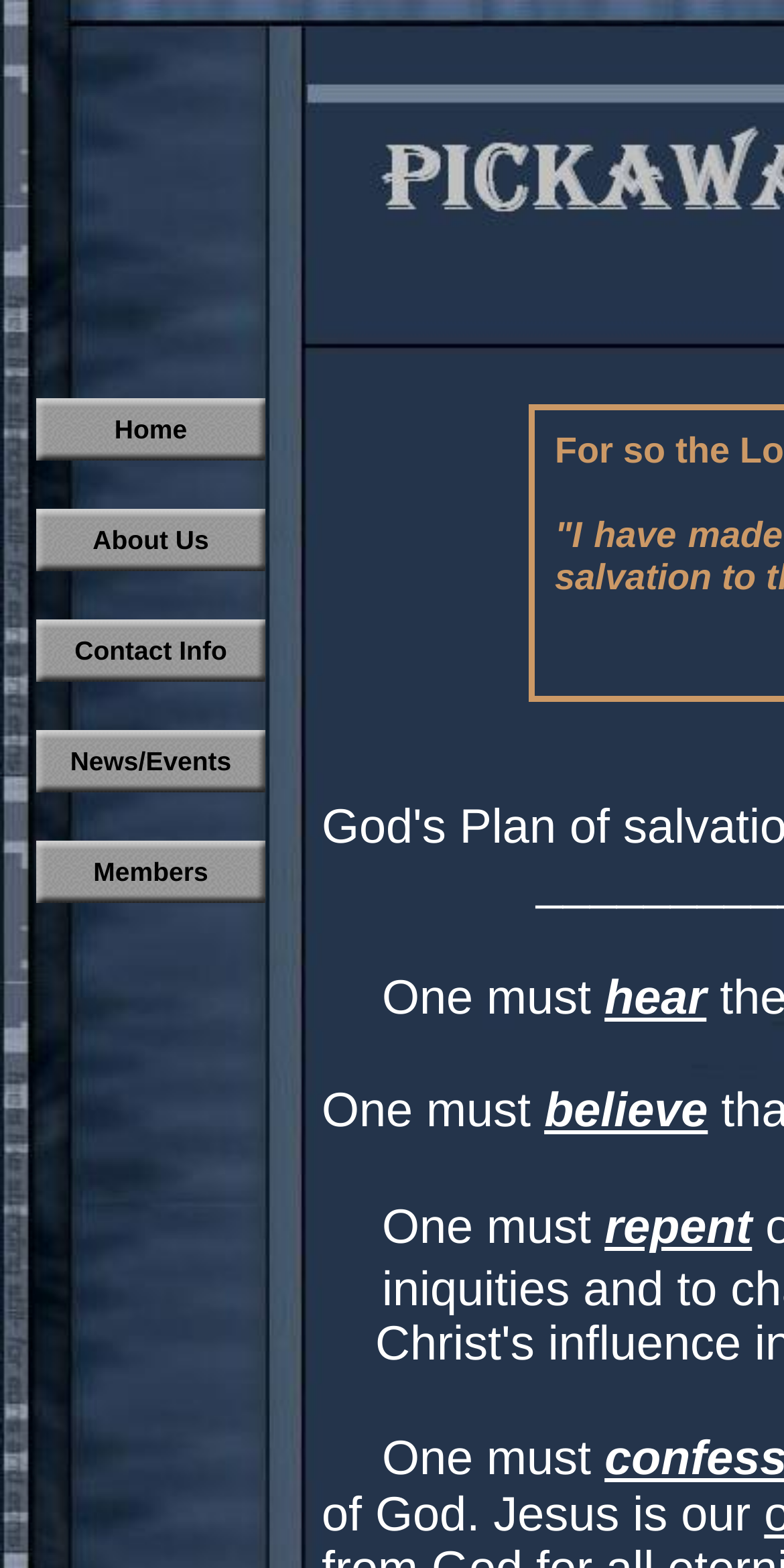Is the 'About Us' page currently focused?
Please provide a single word or phrase answer based on the image.

Yes